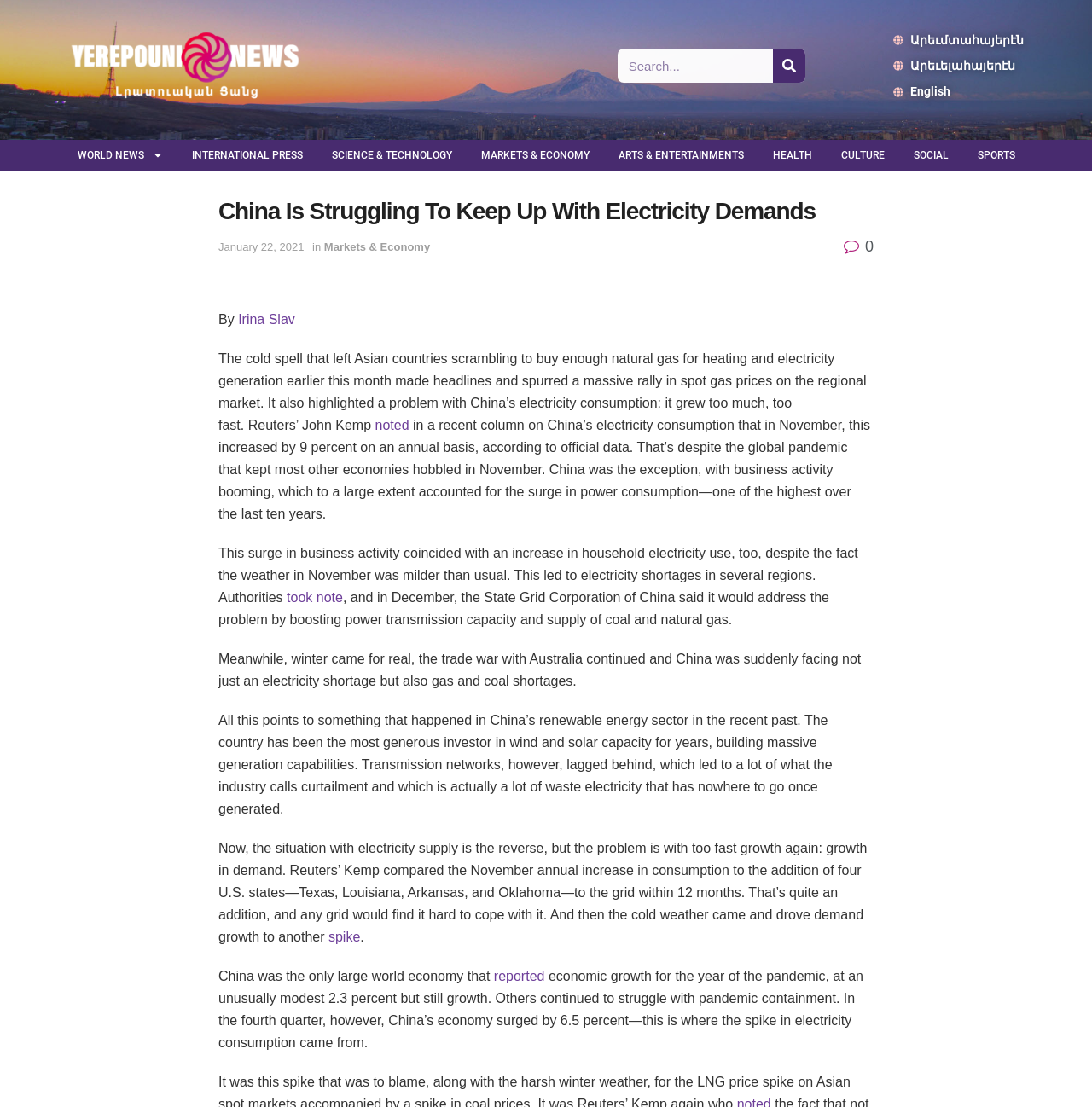Generate a comprehensive description of the webpage.

The webpage is a news article from Yerepouni Daily News, with the title "China Is Struggling To Keep Up With Electricity Demands" at the top. Below the title, there is a search bar with a search button on the right side, accompanied by a small image. On the top-right corner, there are three language options: Արեւմտահայերէն, Արեւելահայերէն, and English.

The main navigation menu is located below the title, with links to various sections such as WORLD NEWS, INTERNATIONAL PRESS, SCIENCE & TECHNOLOGY, MARKETS & ECONOMY, ARTS & ENTERTAINMENTS, HEALTH, CULTURE, SOCIAL, and SPORTS.

The article itself is divided into several paragraphs, with the author's name, Irina Slav, and the date, January 22, 2021, mentioned at the top. The article discusses China's struggle to keep up with electricity demands, citing a cold spell that led to a massive rally in spot gas prices and highlighting the problem of rapid growth in electricity consumption. The article quotes Reuters' John Kemp, noting that China's electricity consumption increased by 9 percent in November, despite the global pandemic.

The article continues to discuss the surge in business activity and household electricity use, leading to electricity shortages in several regions. It also mentions the authorities' efforts to address the problem by boosting power transmission capacity and supply of coal and natural gas.

There are no images in the article itself, but there are several links to other articles and sources throughout the text. Overall, the webpage is a news article with a clear structure, easy to navigate, and focused on providing information about China's electricity demands.